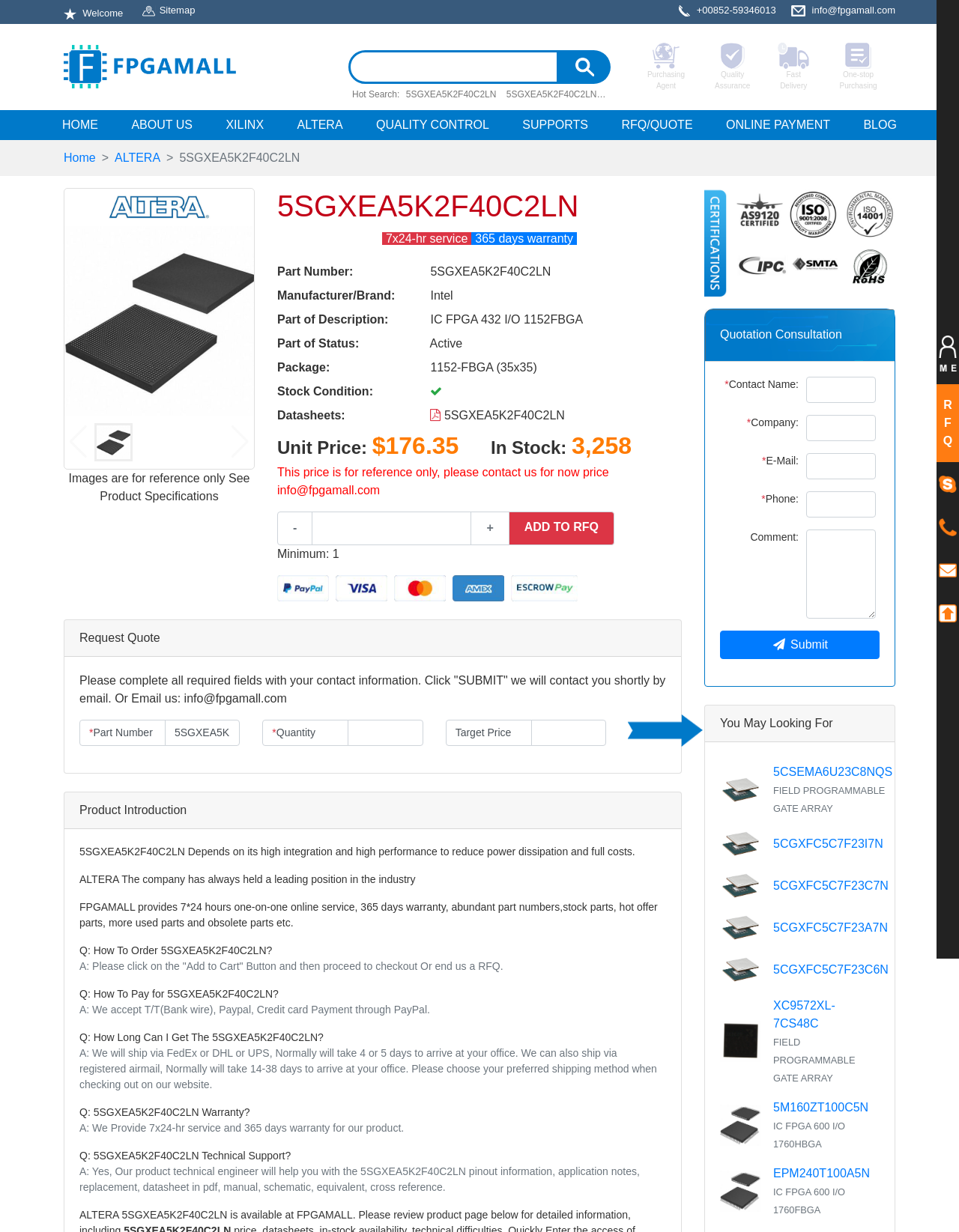Please determine the bounding box coordinates of the element's region to click for the following instruction: "Contact us".

[0.847, 0.004, 0.934, 0.013]